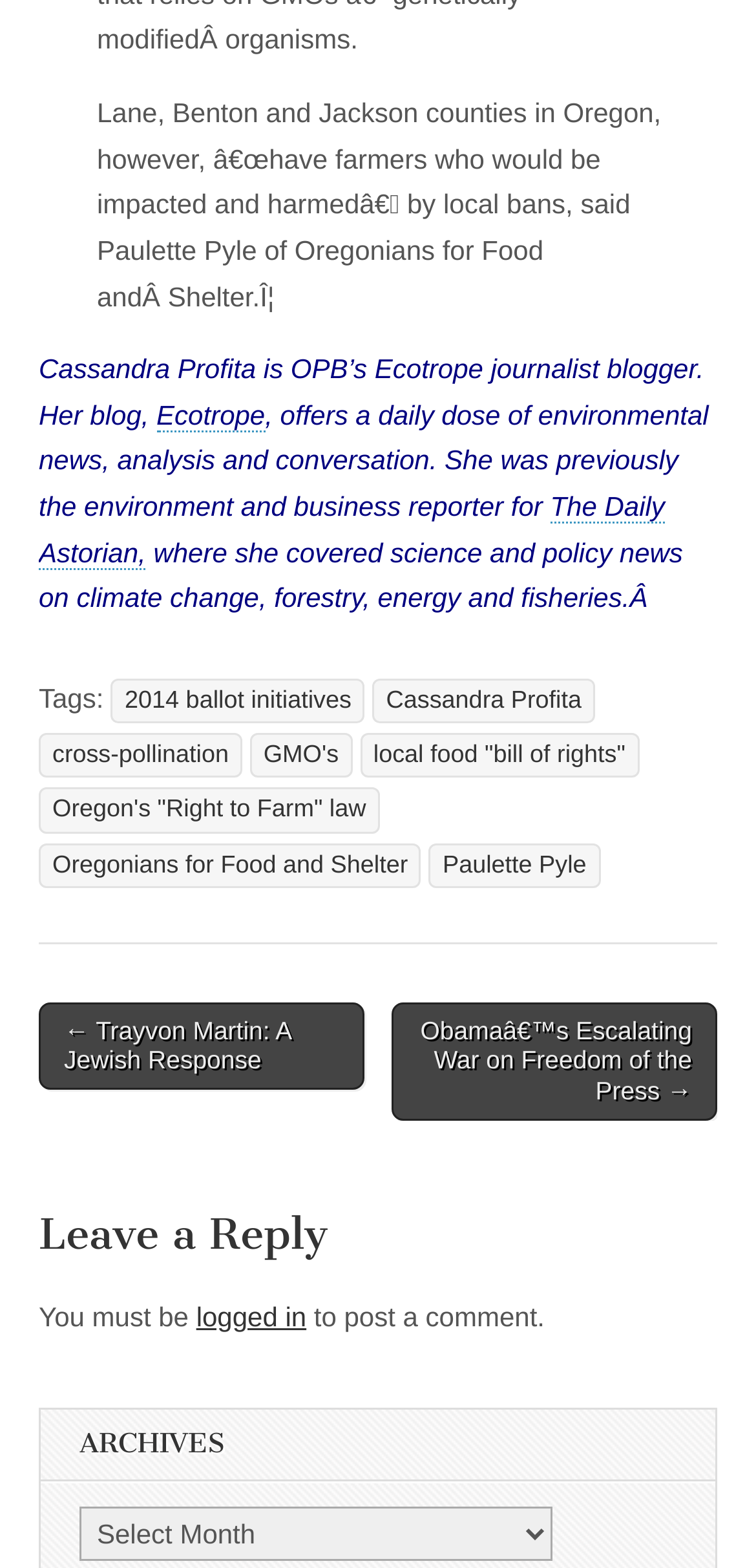Predict the bounding box of the UI element that fits this description: "Paulette Pyle".

[0.567, 0.537, 0.794, 0.566]